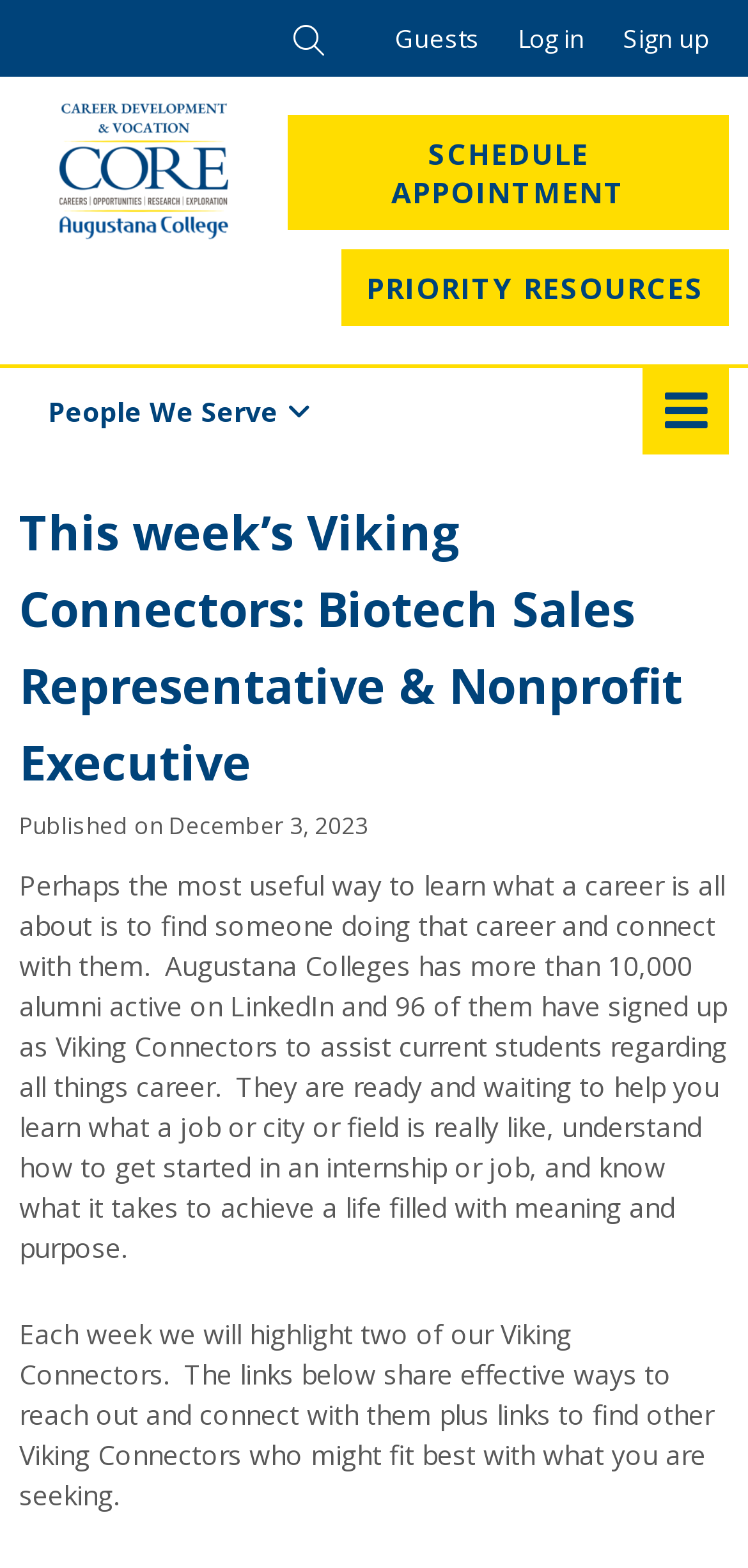Describe every aspect of the webpage in a detailed manner.

The webpage appears to be a career development resource page from Augustana College. At the top, there is a search bar with a placeholder text "Search Keywords" and a navigation menu with options for guests, logging in, and signing up. 

To the left of the search bar, there is a link to "Core | Careers, Opportunities, Research, Exploration | Augustana College | Rock Island, Illinois | Career Development & Vocation" accompanied by an image. Below this link, there are two prominent buttons: "SCHEDULE APPOINTMENT" and "PRIORITY RESOURCES".

On the left side of the page, there is a menu with a link to "People We Serve" and a button to expand more primary navigation items. The main content of the page is headed by "This week’s Viking Connectors: Biotech Sales Representative & Nonprofit Executive" and includes a publication date of December 3, 2023. 

The main text describes the Viking Connectors program, which allows students to connect with alumni for career guidance. It mentions that there are over 10,000 alumni active on LinkedIn and 96 of them have signed up as Viking Connectors. The text also explains that each week, two Viking Connectors will be highlighted, and provides links to reach out and connect with them.